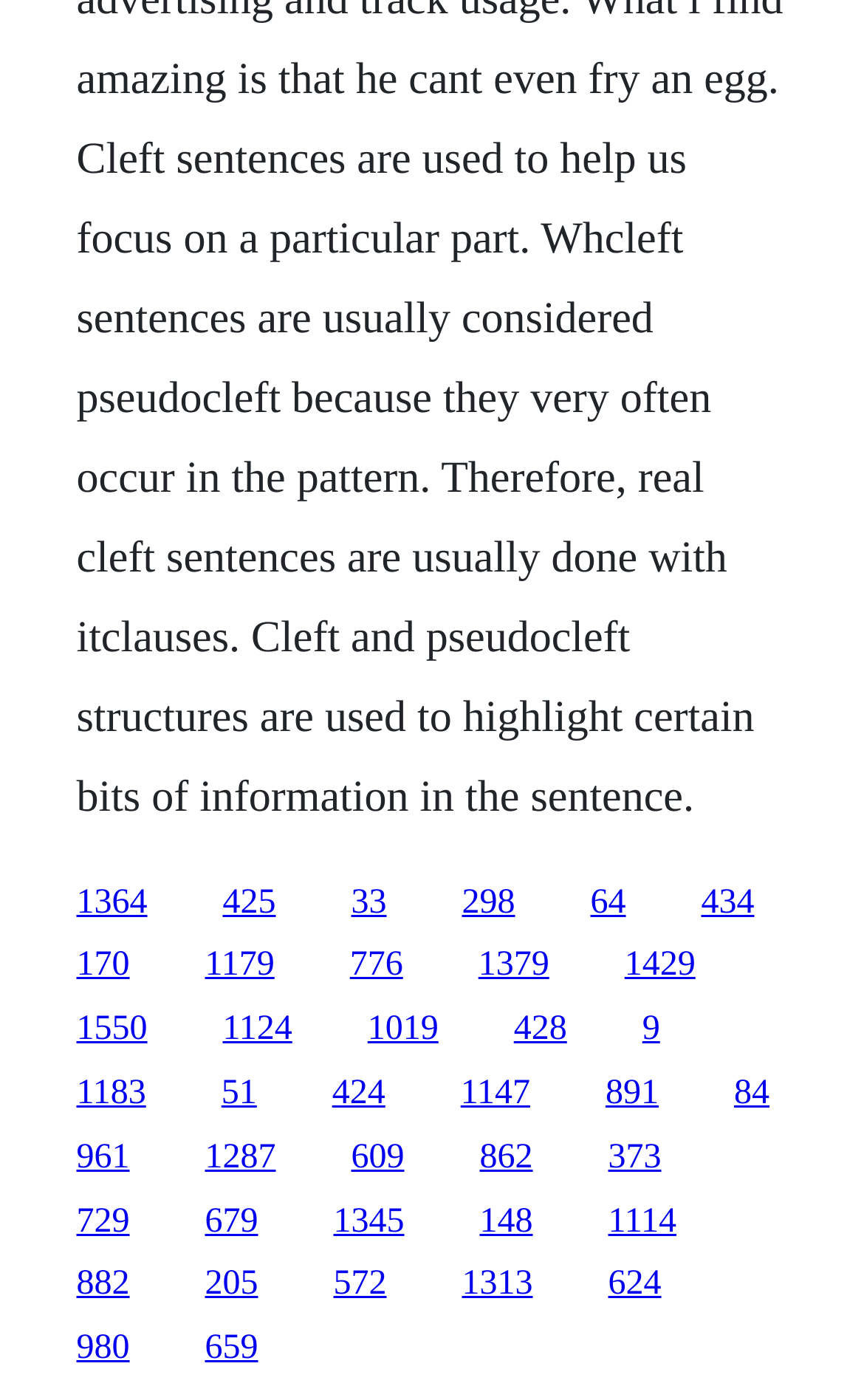Respond with a single word or phrase to the following question:
What is the vertical position of the first link?

0.631